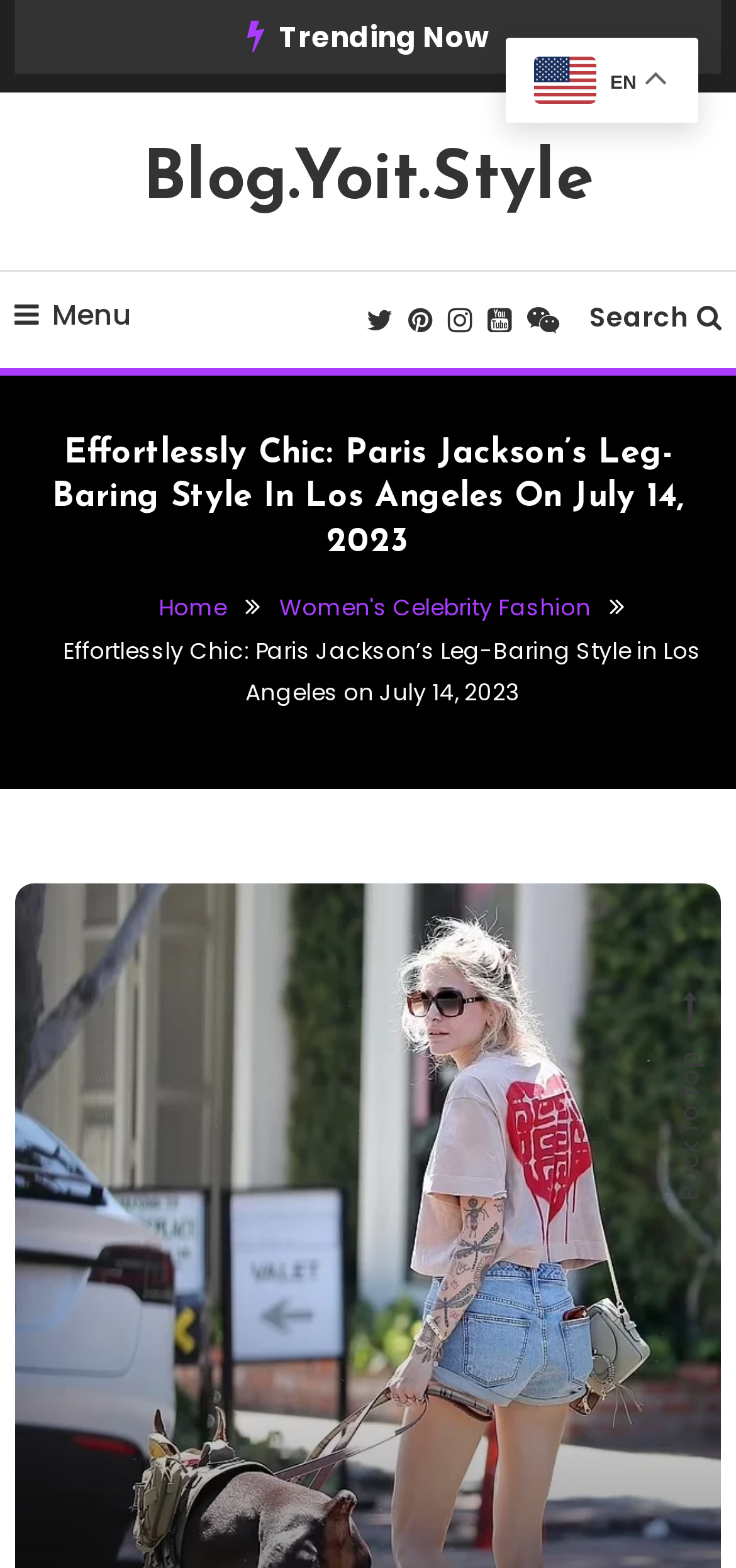Analyze the image and deliver a detailed answer to the question: Is there a search function on the webpage?

I found a link with the text 'Search ', which suggests that there is a search function available on the webpage.